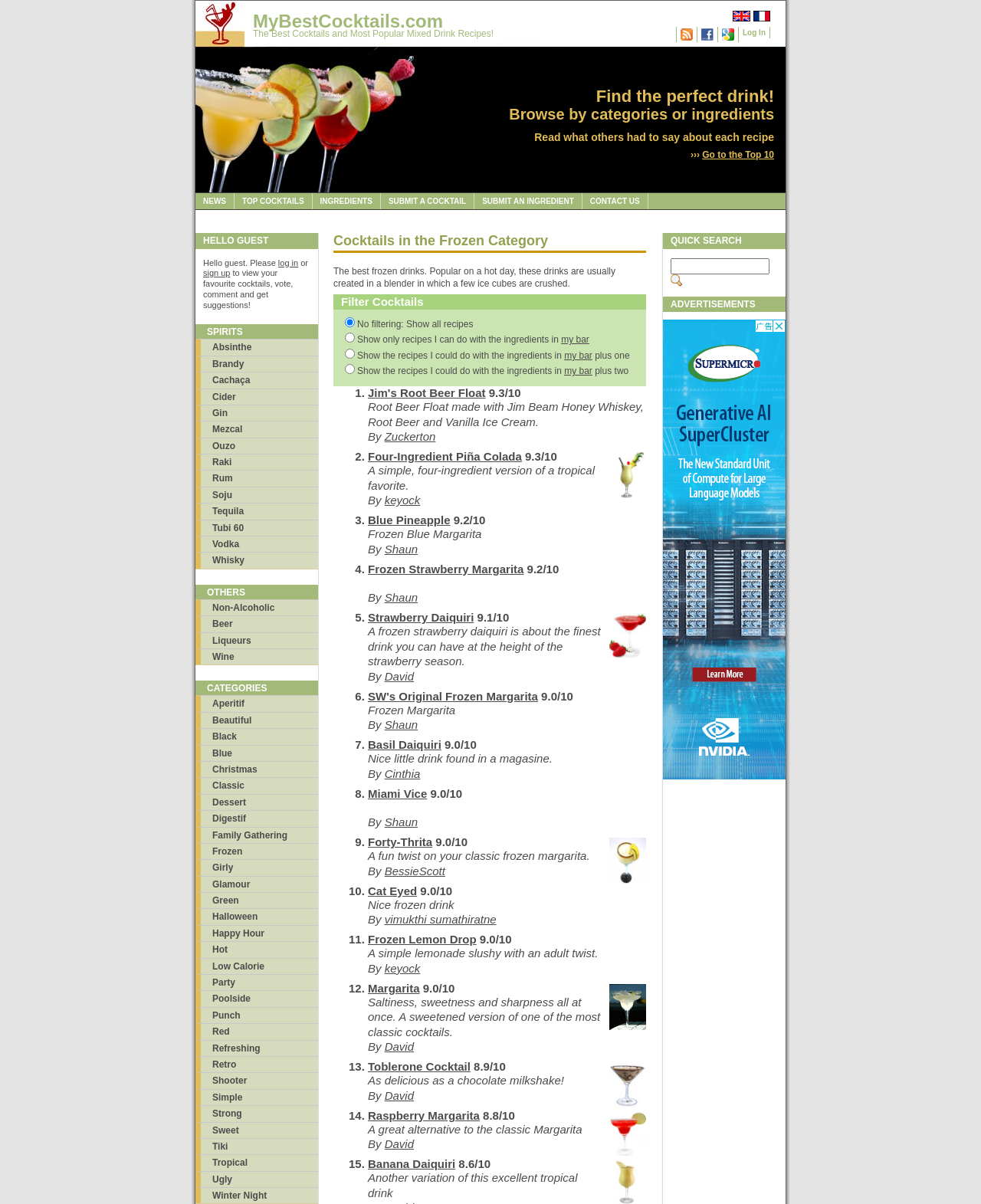Can you find the bounding box coordinates for the element that needs to be clicked to execute this instruction: "Go to the Top 10"? The coordinates should be given as four float numbers between 0 and 1, i.e., [left, top, right, bottom].

[0.716, 0.124, 0.789, 0.133]